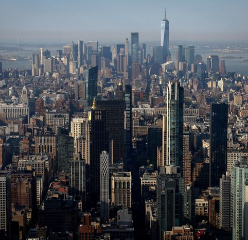Explain the details of the image you are viewing.

The image captures a breathtaking aerial view of the Manhattan skyline in New York City, showcasing an impressive array of towering skyscrapers. The iconic One World Trade Center stands prominently among the skyline, reflecting the city's resilience and architectural innovation. The photograph highlights the contrast between the modern glass structures and the historical buildings below, depicting the vibrant urban landscape. The cityscape is bathed in soft morning light, enhancing the intricate details of the buildings and the overall beauty of this bustling metropolis. This visual representation accompanies an article discussing a recent earthquake in New York, indicating the significant impact of such events on urban life.